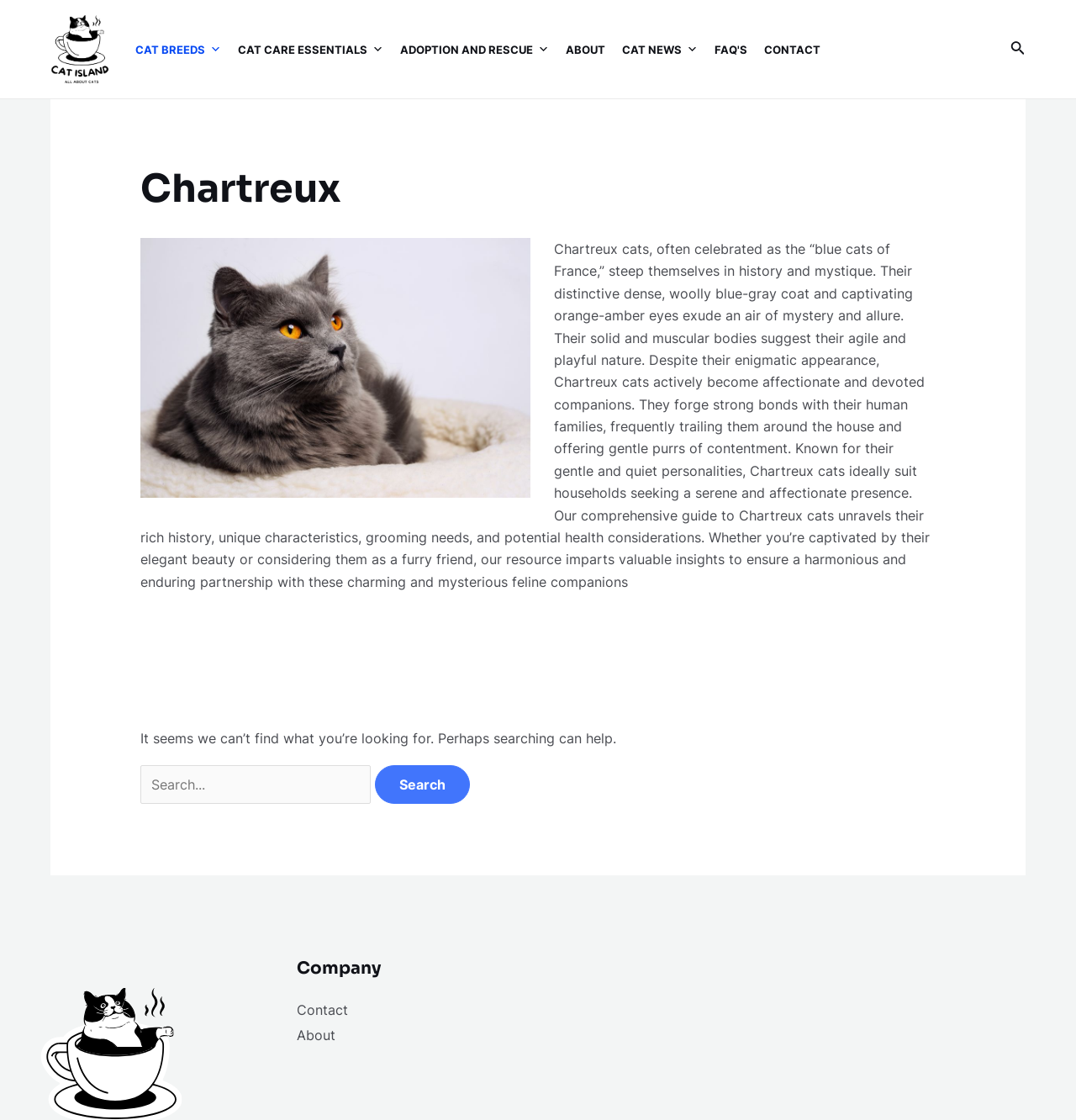Using details from the image, please answer the following question comprehensively:
Is there a search function on the page?

I looked at the page and found a search icon link at the top right corner, which suggests that there is a search function on the page. Additionally, I found a search box and a 'Search' button in the main content area, which further confirms that there is a search function on the page.